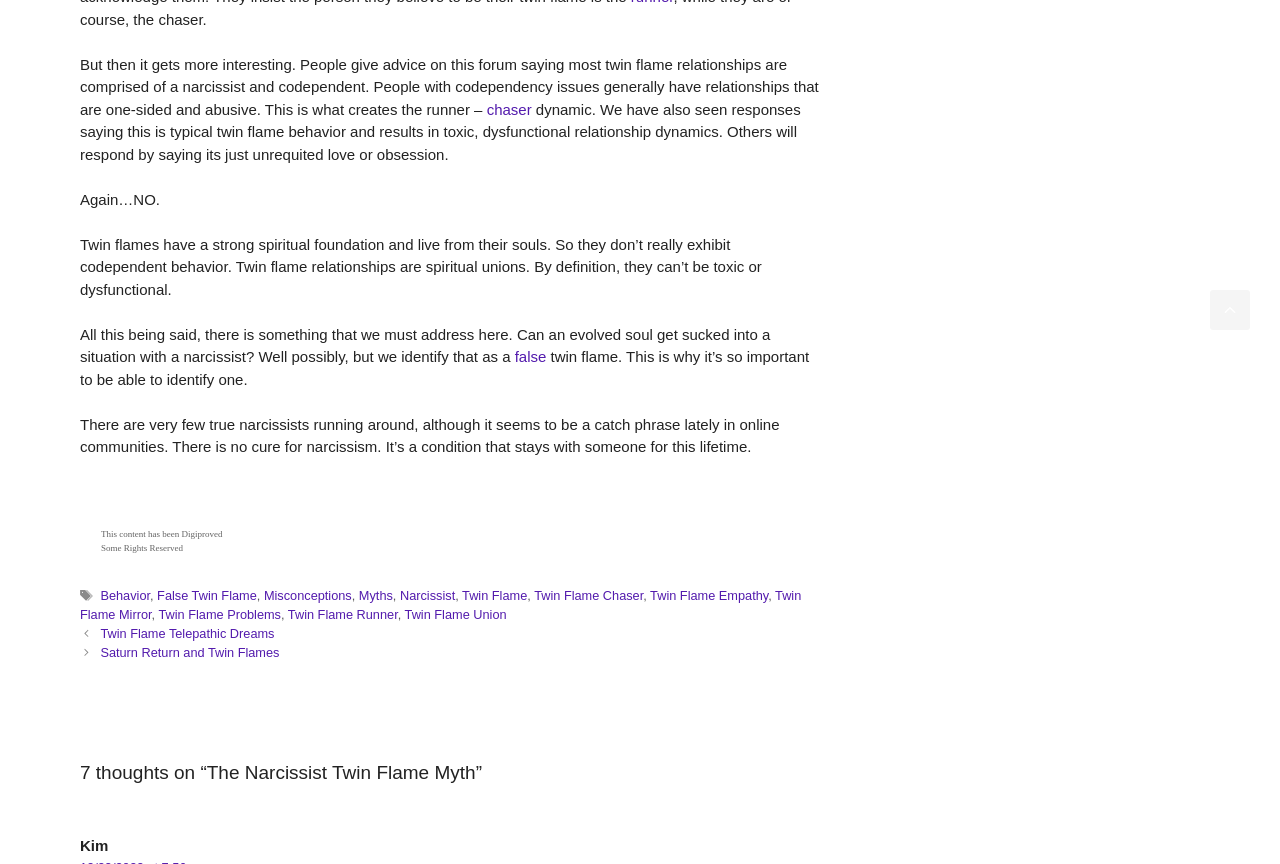Please find the bounding box coordinates of the clickable region needed to complete the following instruction: "View the Digiprove certificate". The bounding box coordinates must consist of four float numbers between 0 and 1, i.e., [left, top, right, bottom].

[0.065, 0.616, 0.174, 0.628]